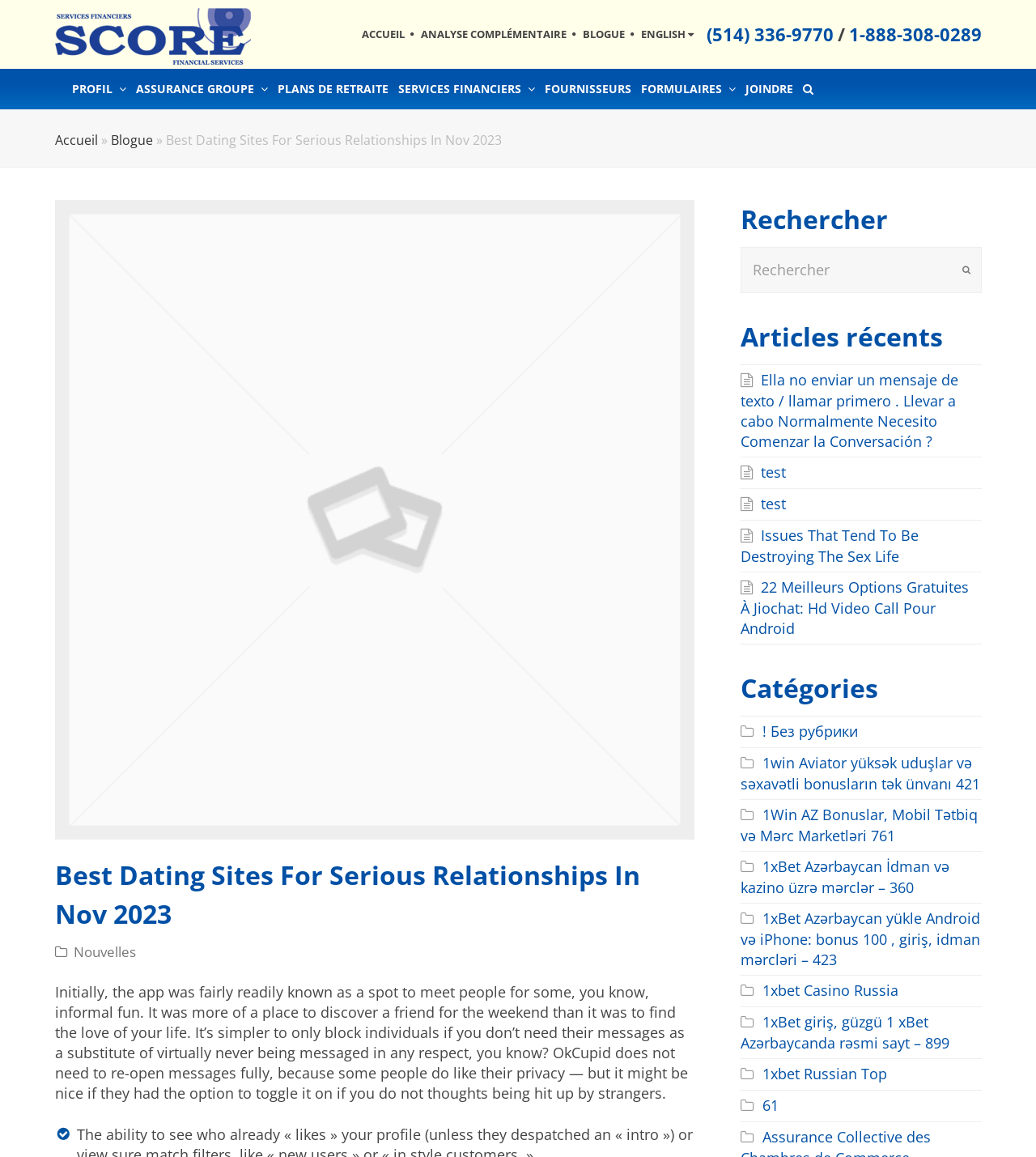How many links are there in the top navigation menu?
Using the information from the image, give a concise answer in one word or a short phrase.

7